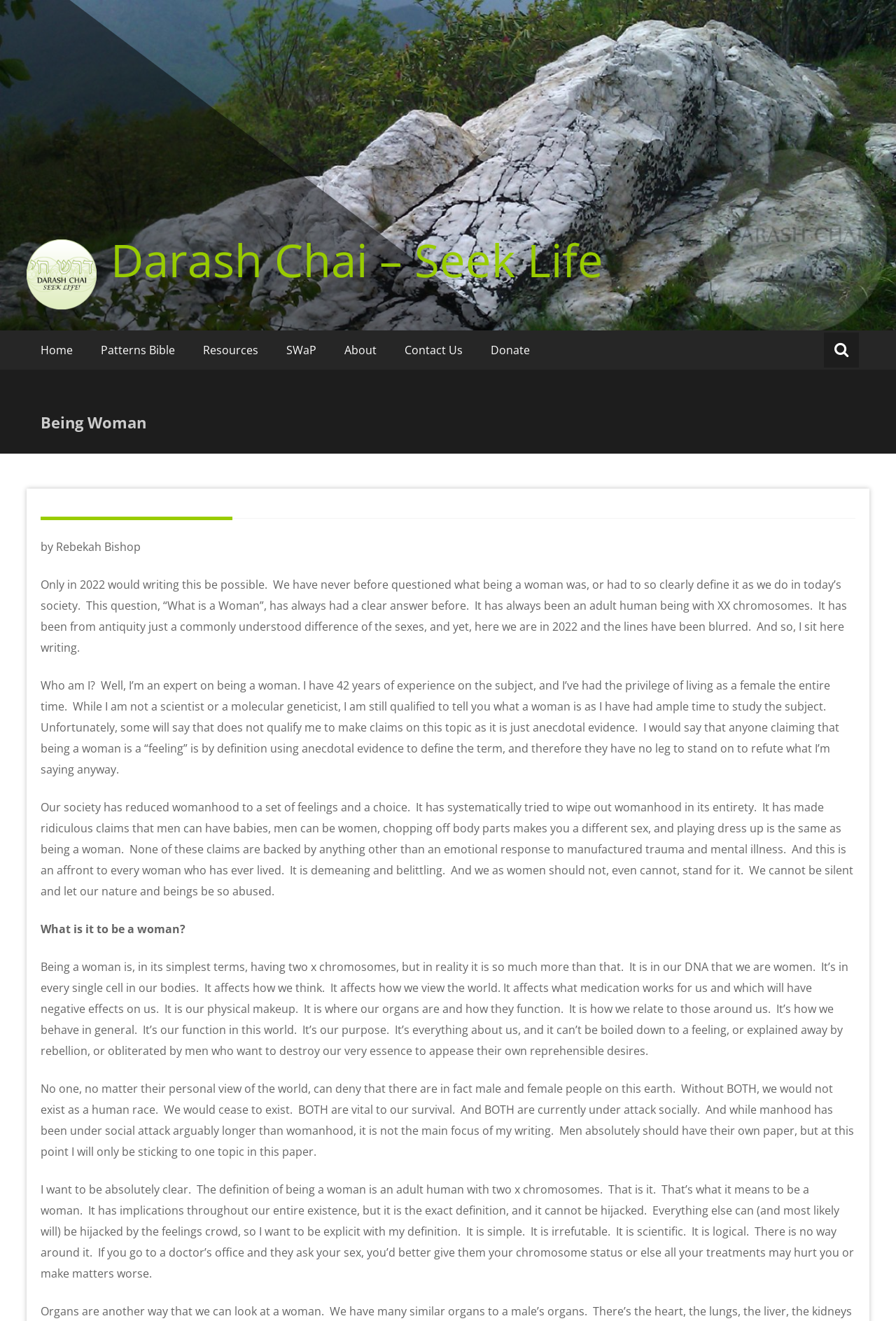What is the definition of being a woman according to the author?
Offer a detailed and exhaustive answer to the question.

The author explicitly states 'The definition of being a woman is an adult human with two x chromosomes. That is it.' This definition is mentioned in the text as a clear and irrefutable definition of being a woman.